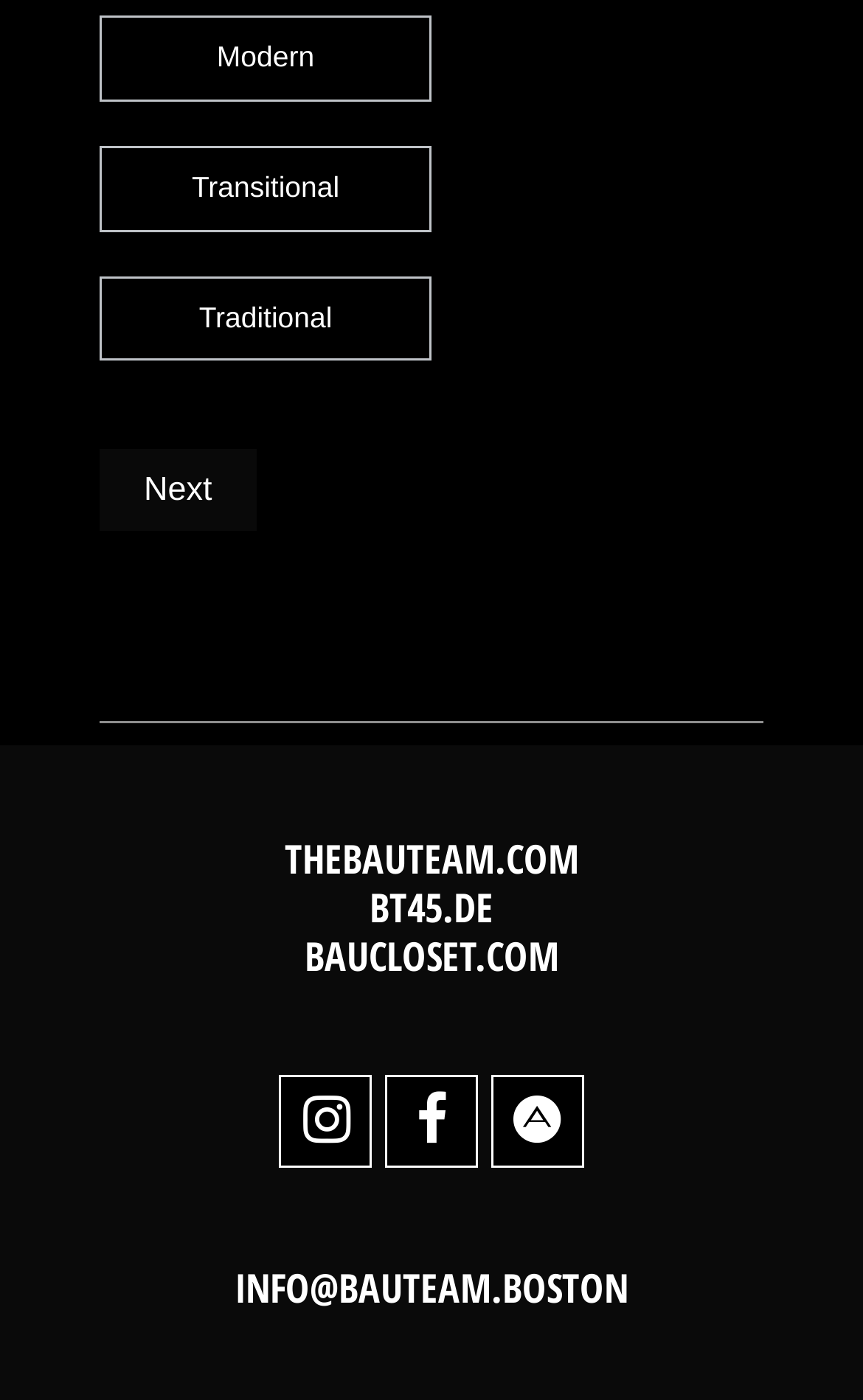Using the description "parent_node: Traditional name="item_meta[11]" value="Traditional"", locate and provide the bounding box of the UI element.

[0.115, 0.197, 0.162, 0.225]